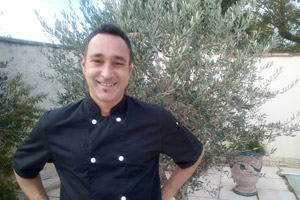Create a detailed narrative for the image.

The image features a professional chef standing outdoors with a bright smile. He is dressed in a black chef's coat adorned with white buttons, conveying a sense of professionalism and culinary expertise. In the background, a lush olive tree provides a touch of greenery, enhancing the ambiance of the scene. The setting appears to be a tranquil outdoor space, possibly a patio or garden, suggesting a connection to fresh ingredients and nature in culinary practices. The chef's relaxed pose, with hands on his hips, exudes confidence and approachability, inviting viewers to learn more about his culinary creations.